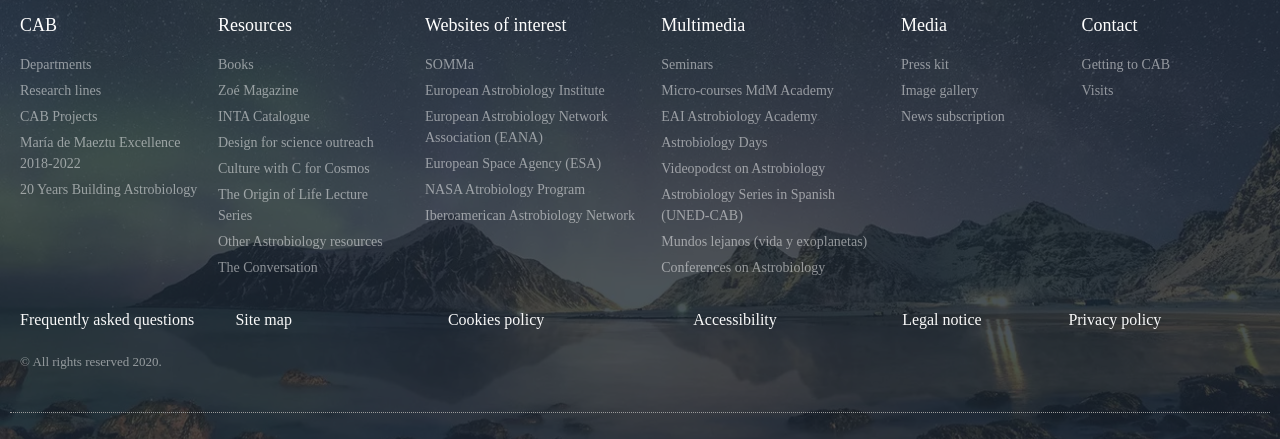Please respond to the question using a single word or phrase:
How many links are under the 'Contact' heading?

3